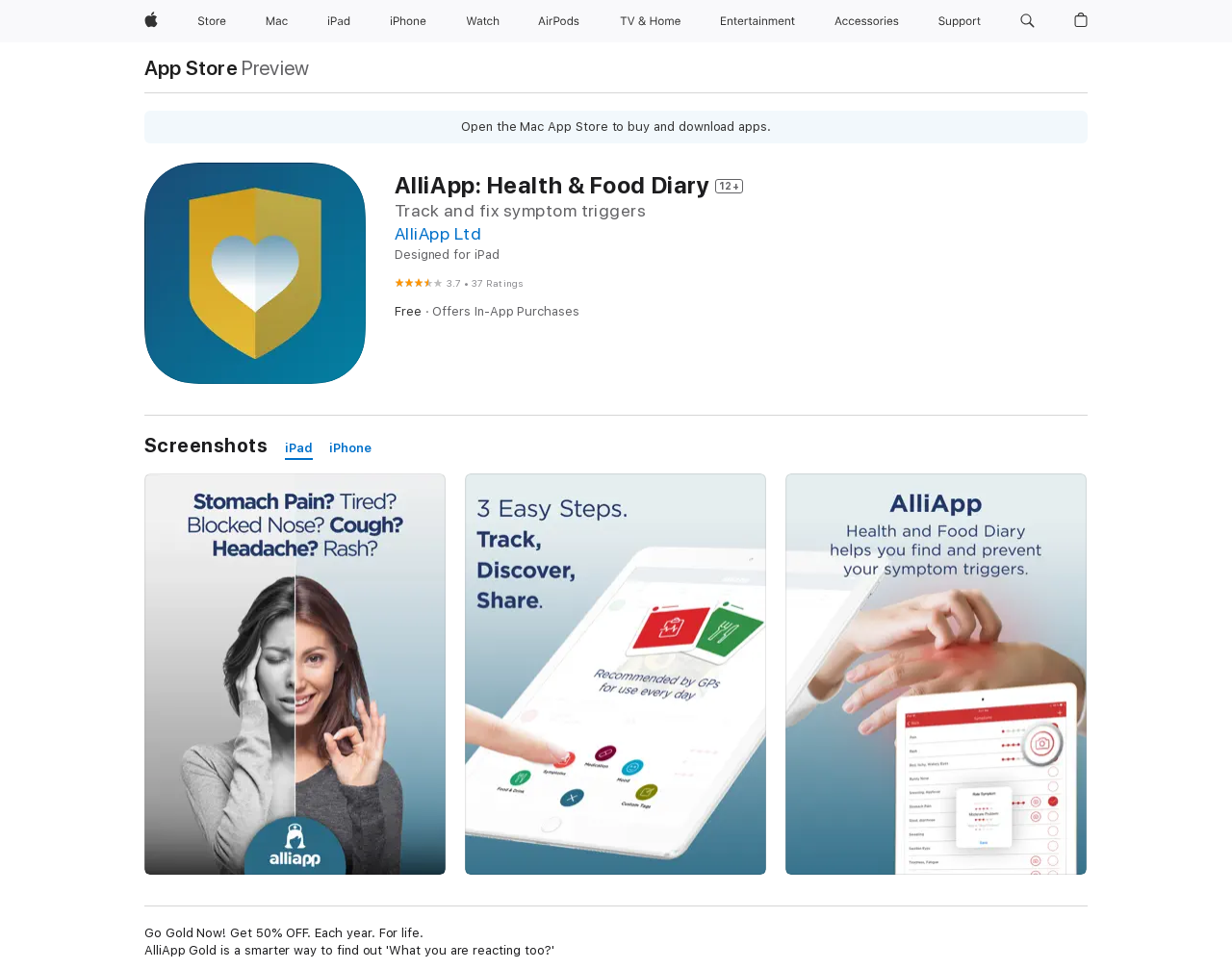What is the special offer for the app?
Provide a detailed answer to the question using information from the image.

The answer can be found in the text 'Go Gold Now! Get 50% OFF. Each year. For life.' which is located at the bottom of the webpage. It indicates that there is a special offer of 50% discount for the app.